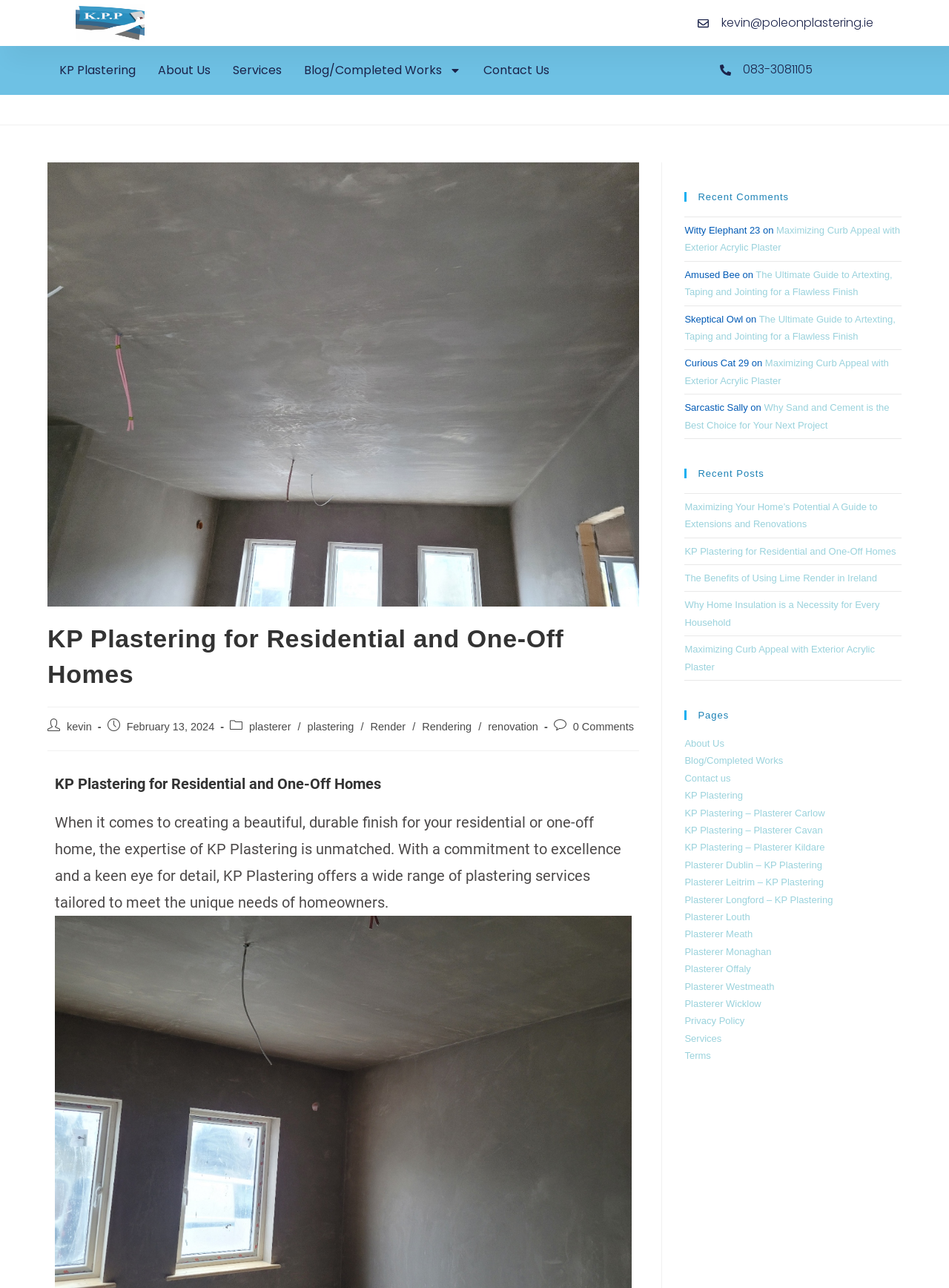What is the name of the company?
Look at the image and answer with only one word or phrase.

KP Plastering